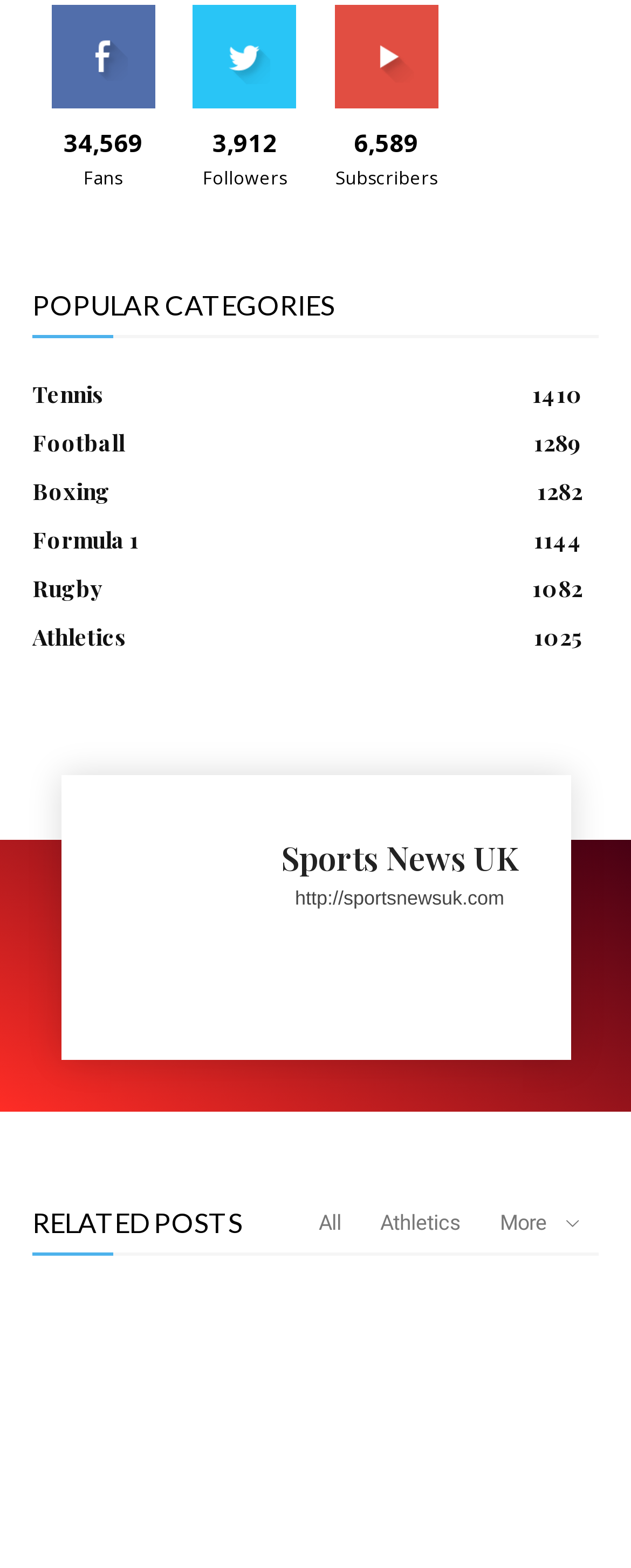Provide the bounding box coordinates of the UI element that matches the description: "aria-label="Search"".

None